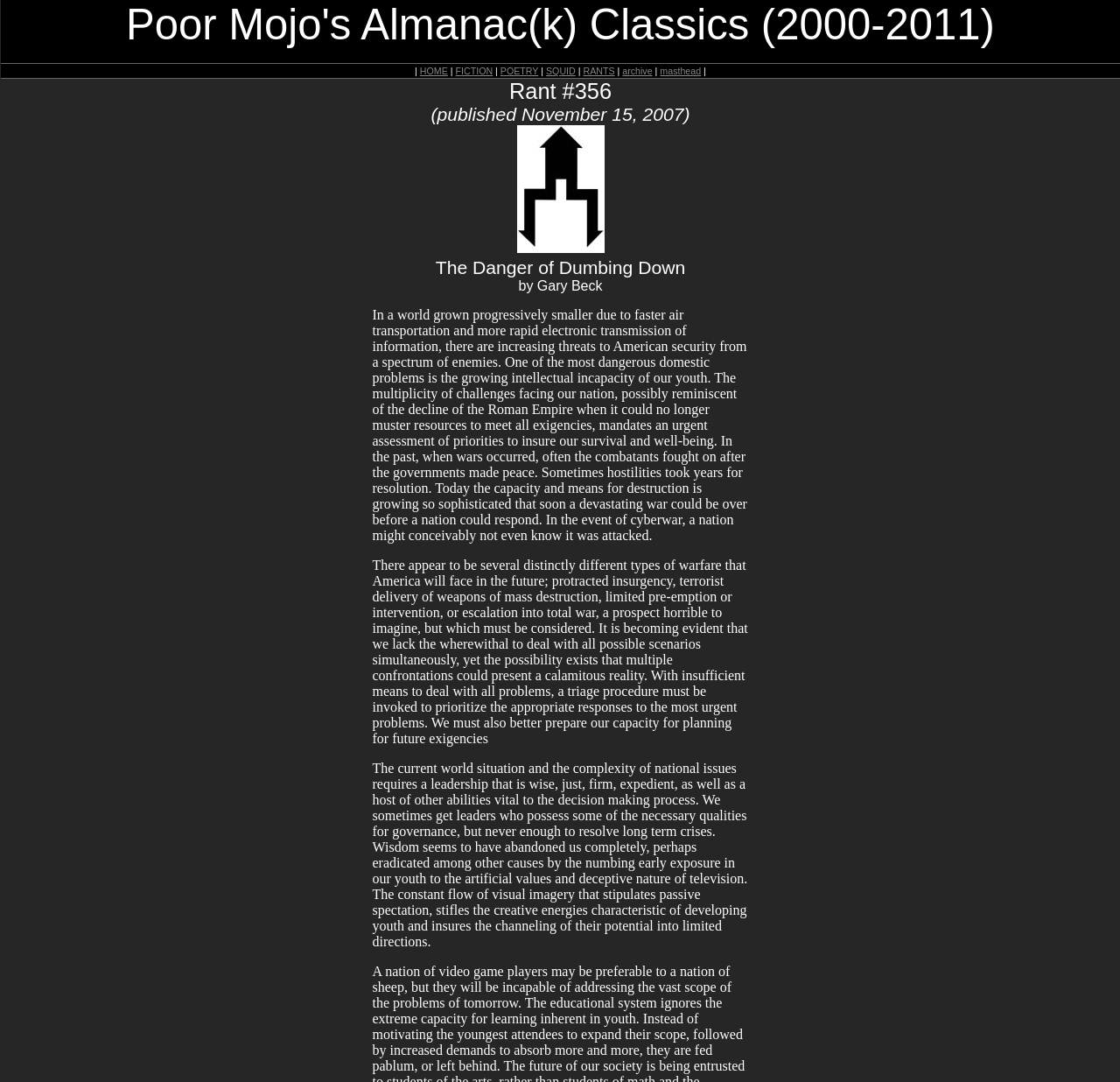Use a single word or phrase to respond to the question:
How many links are in the top navigation bar?

7